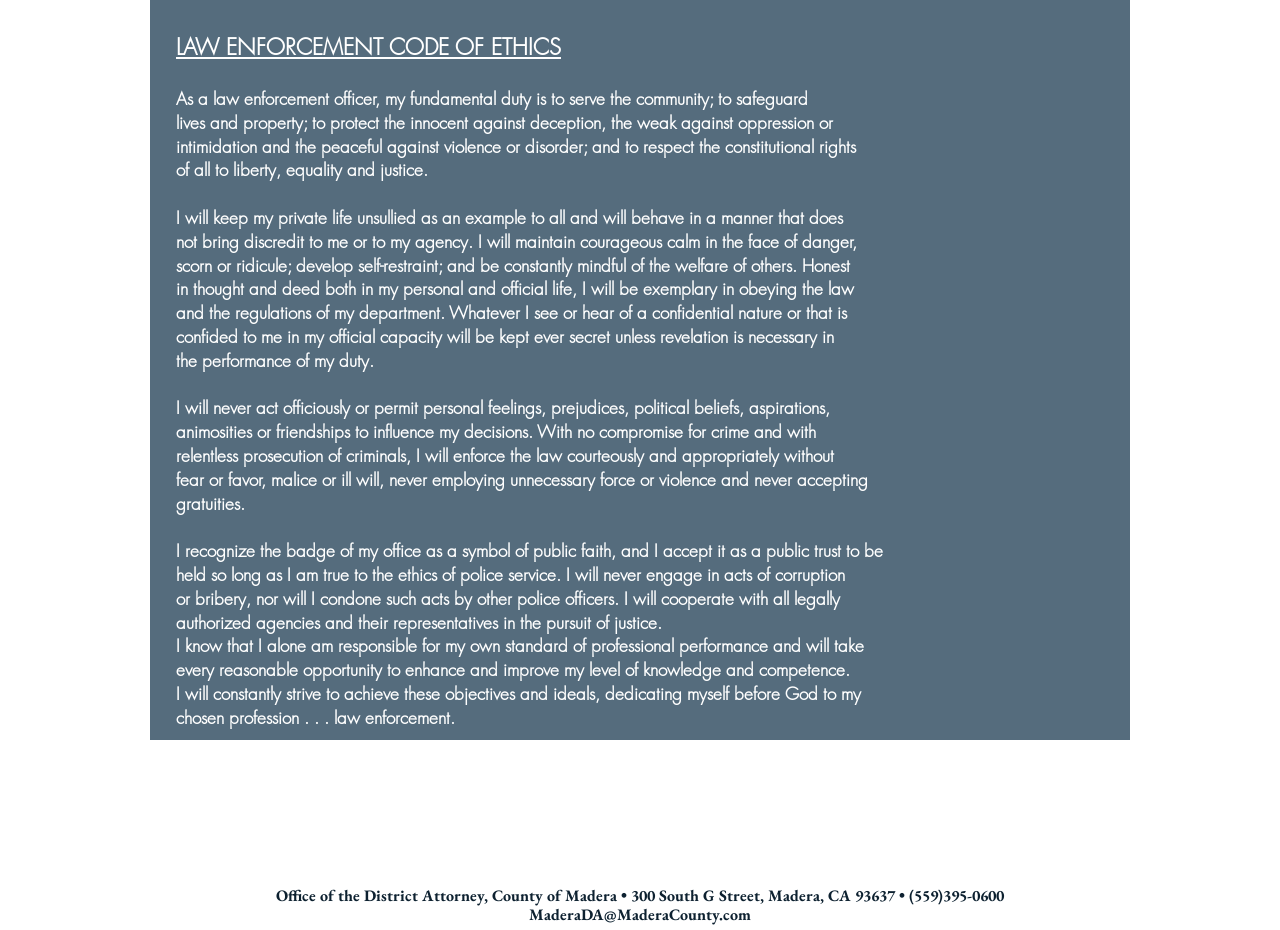Please look at the image and answer the question with a detailed explanation: What is the fundamental duty of a law enforcement officer?

According to the text, 'As a law enforcement officer, my fundamental duty is to serve the community; to safeguard lives and property; to protect the innocent against deception, the weak against oppression or intimidation and the peaceful against violence or disorder; and to respect the constitutional rights of all to liberty, equality and justice.' Therefore, the fundamental duty of a law enforcement officer is to serve the community.